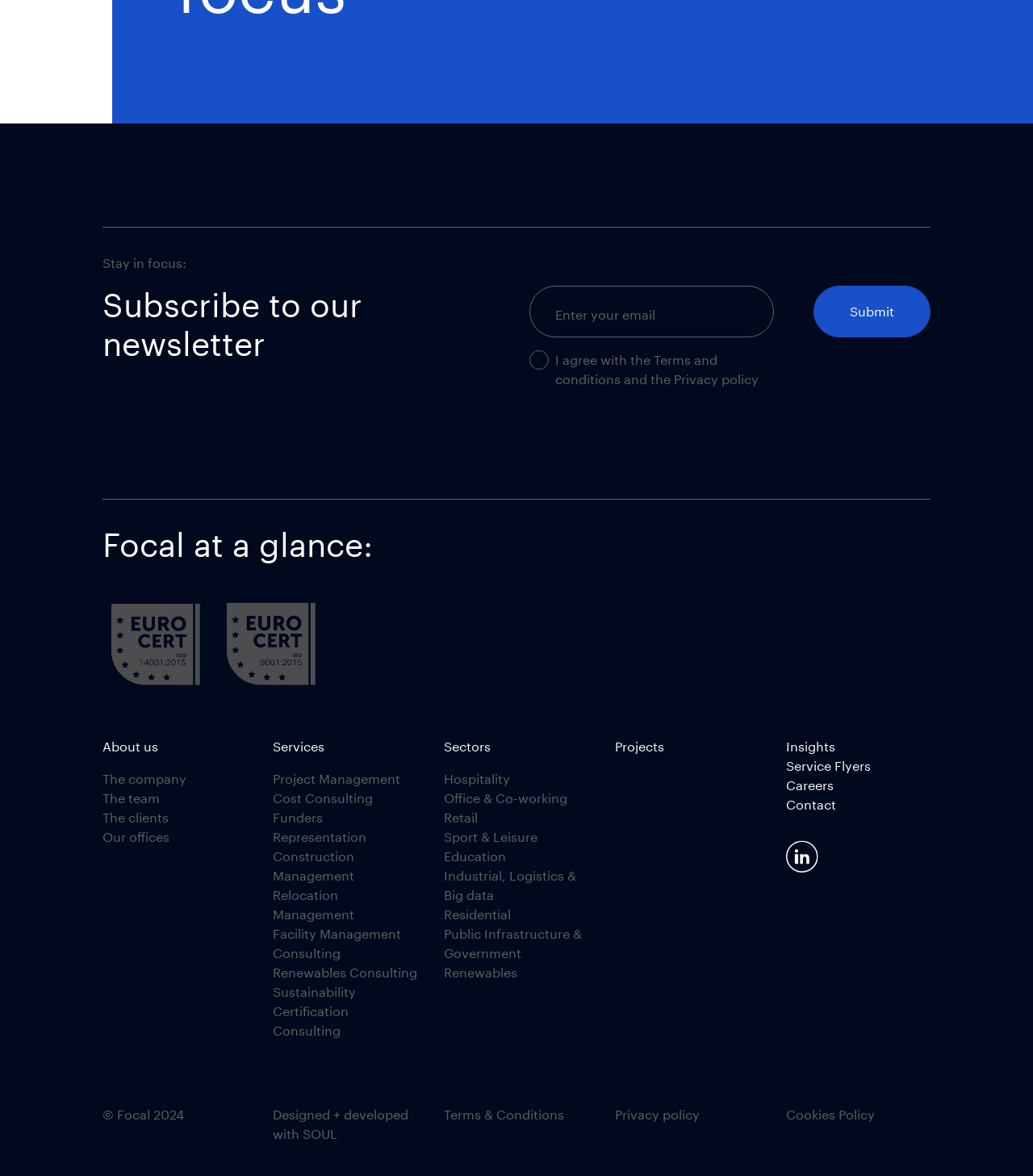What sectors does the company operate in?
Please provide a single word or phrase answer based on the image.

Hospitality, Office & Co-working, etc.